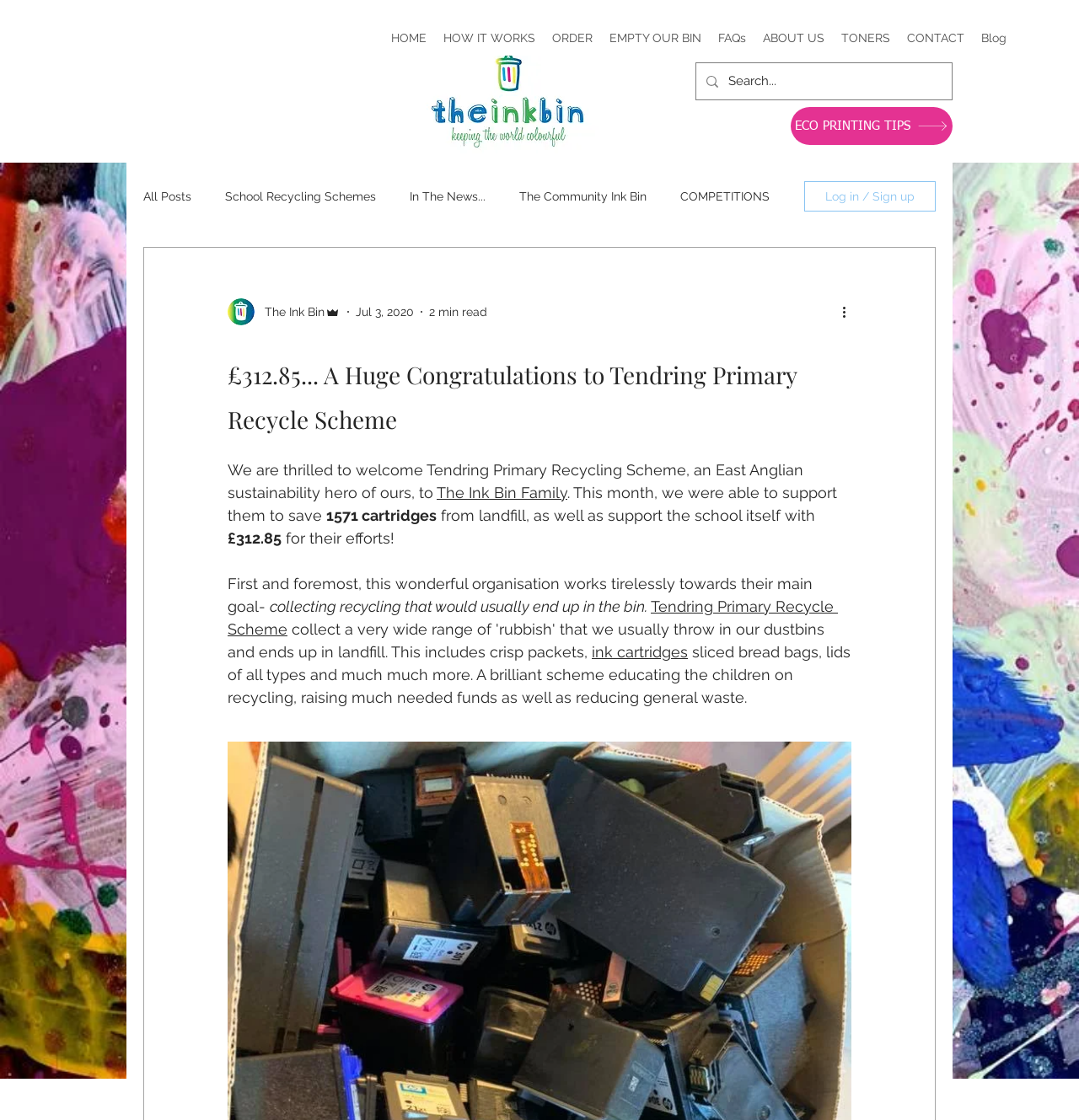How much money did the school receive?
Please ensure your answer to the question is detailed and covers all necessary aspects.

I found the answer by reading the text in the main content area, which mentions '£312.85 for their efforts!'